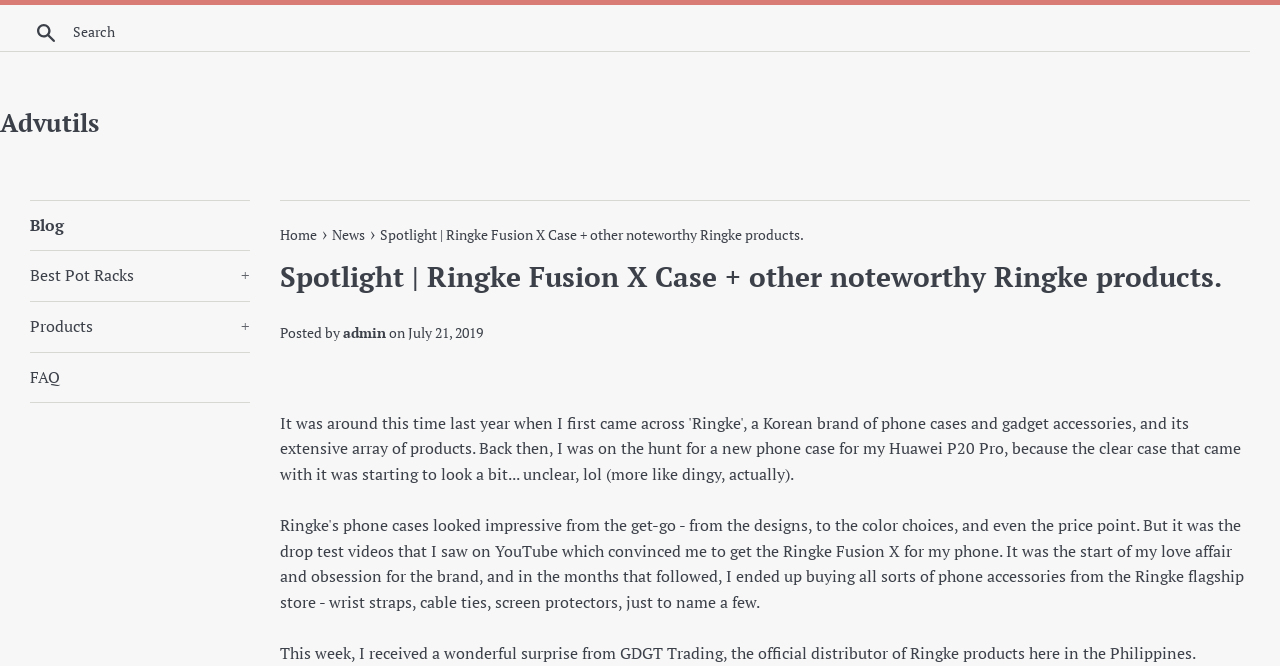Can you look at the image and give a comprehensive answer to the question:
Who is the author of the post?

The webpage has a static text 'Posted by admin' which indicates that the author of the post is 'admin'.